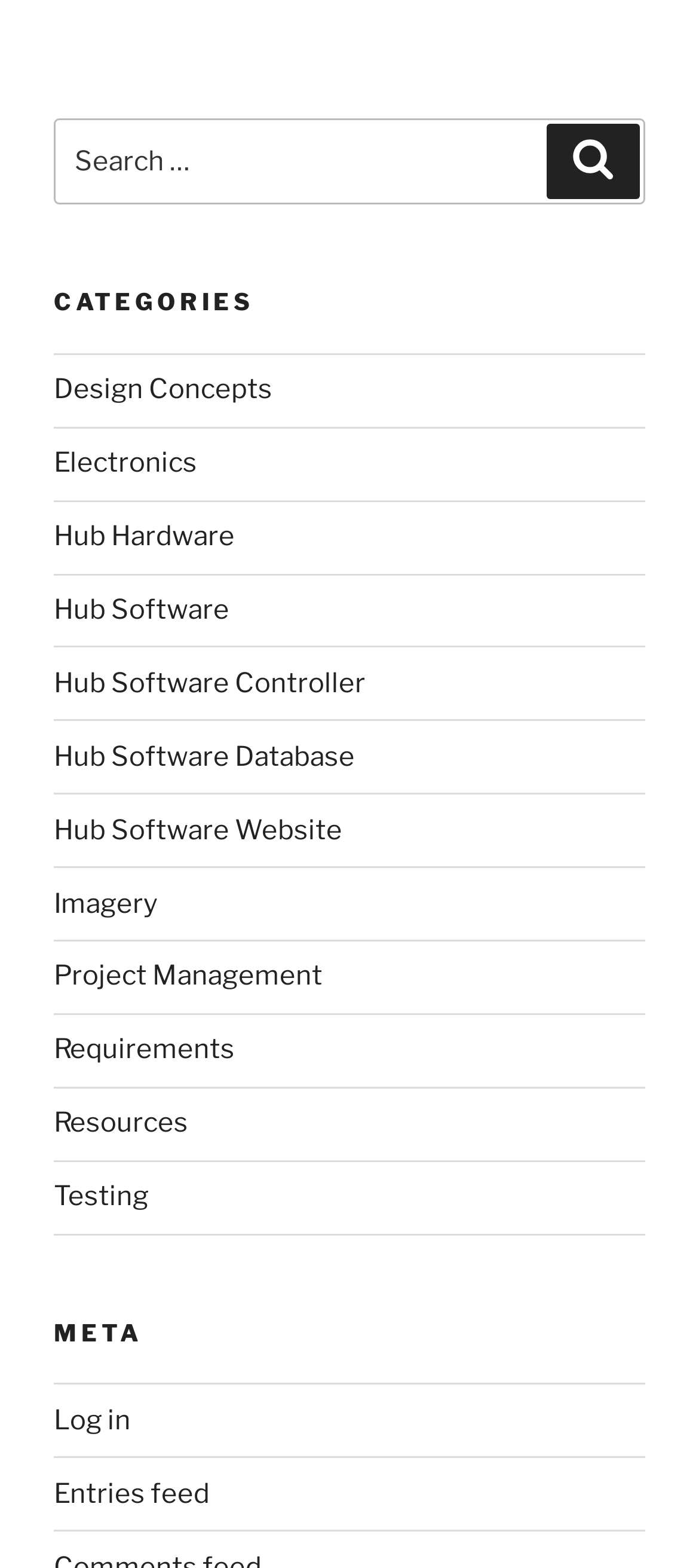Can you provide the bounding box coordinates for the element that should be clicked to implement the instruction: "Search for something"?

[0.077, 0.076, 0.923, 0.131]